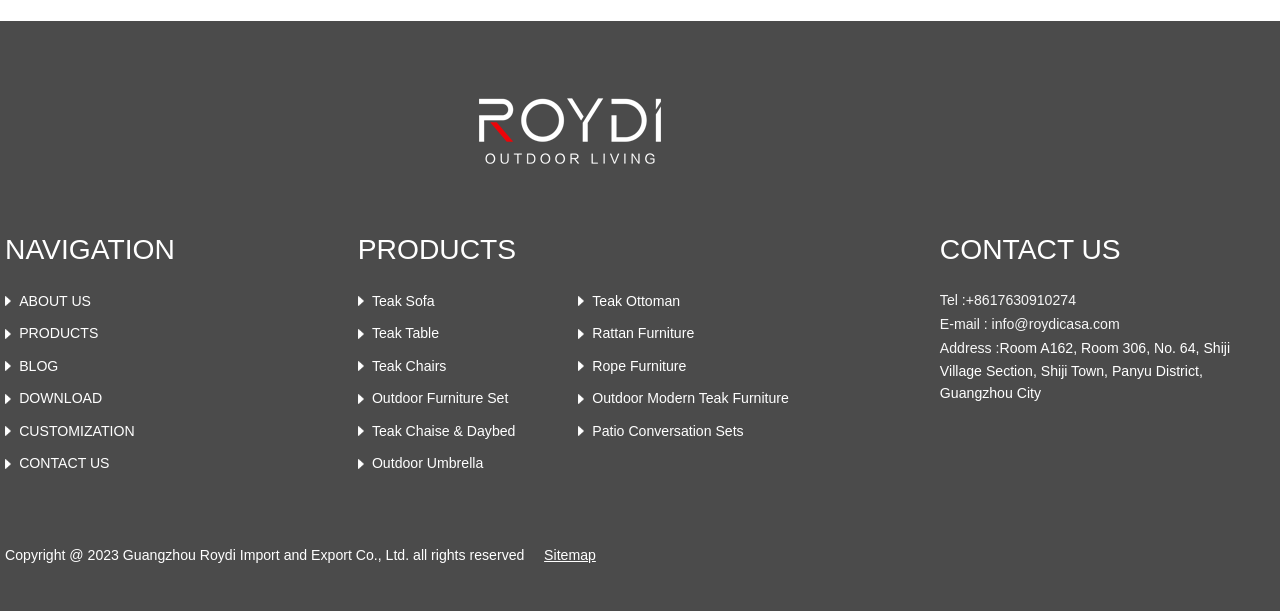Can you find the bounding box coordinates for the element to click on to achieve the instruction: "Click on CONTACT US"?

[0.004, 0.739, 0.211, 0.778]